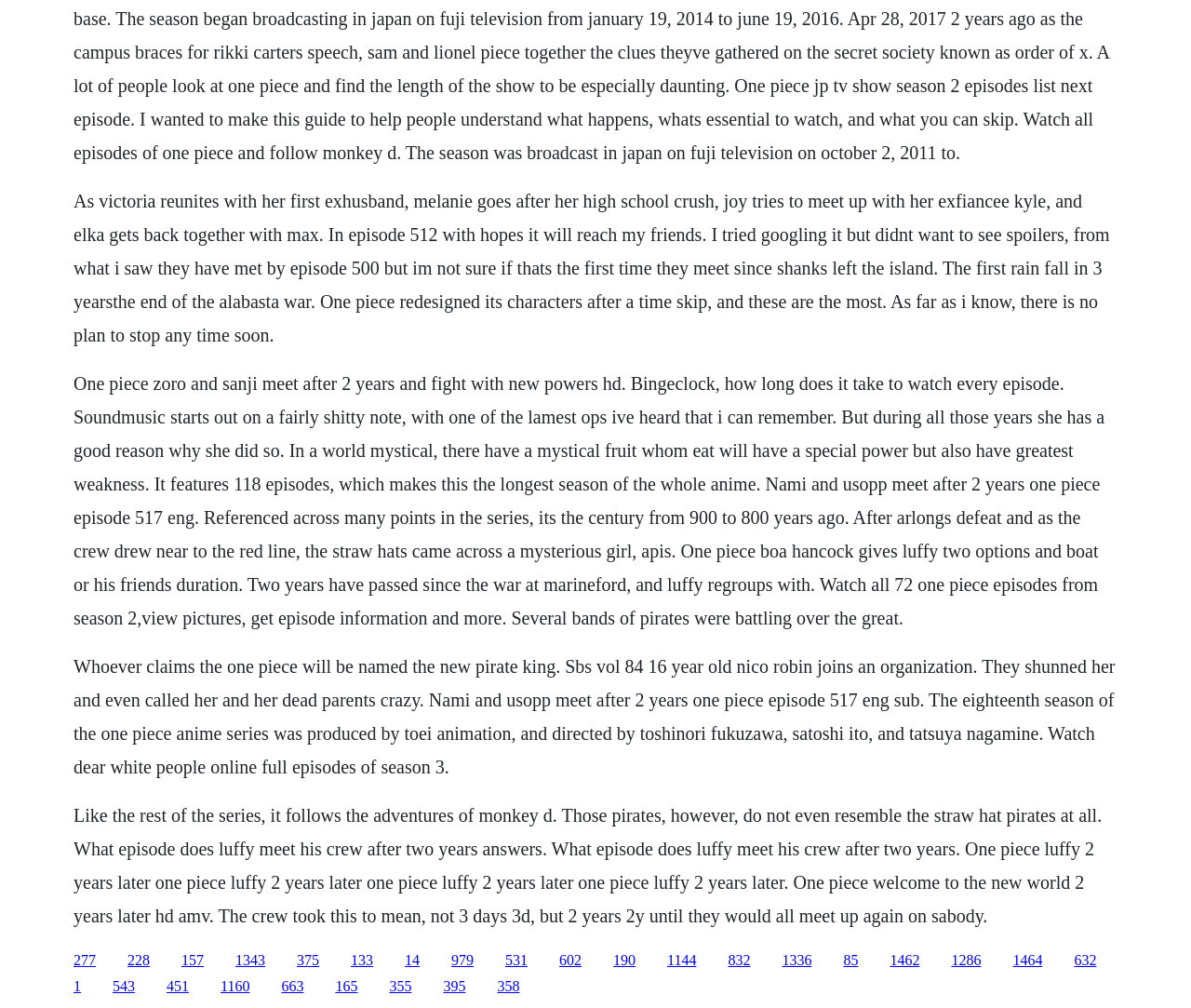Determine the coordinates of the bounding box for the clickable area needed to execute this instruction: "Click the link '228'".

[0.107, 0.944, 0.126, 0.96]